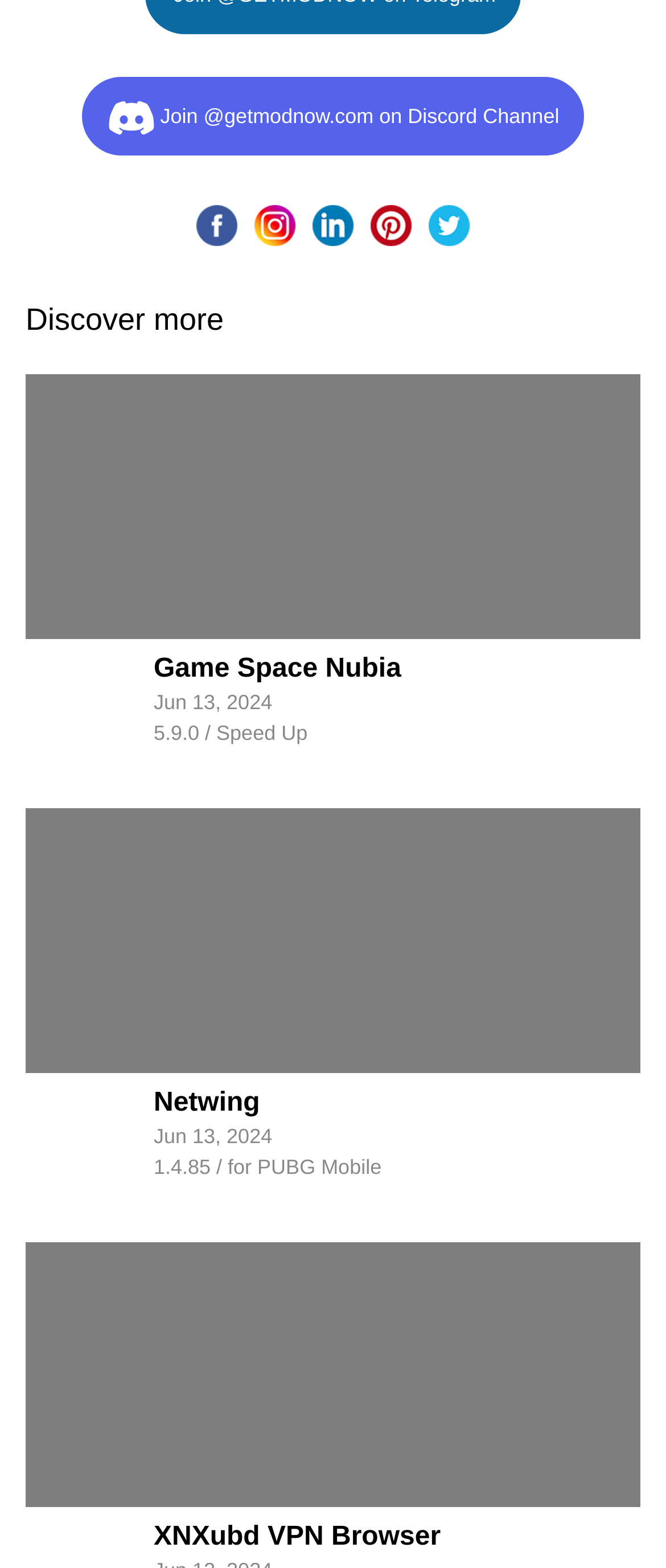Locate the bounding box coordinates for the element described below: "Netwing". The coordinates must be four float values between 0 and 1, formatted as [left, top, right, bottom].

[0.231, 0.694, 0.39, 0.712]